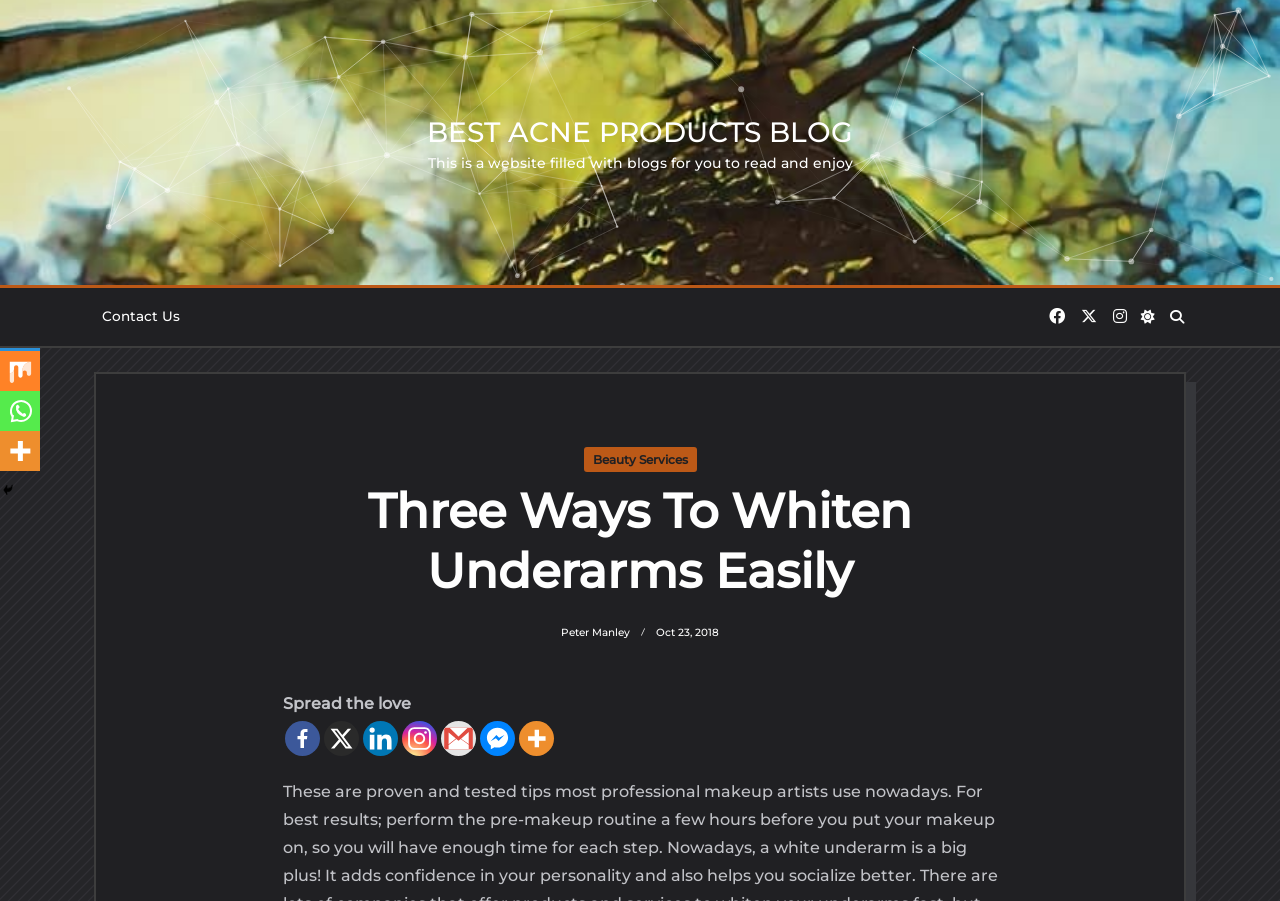Respond to the question below with a single word or phrase:
Who is the author of the article?

Peter Manley